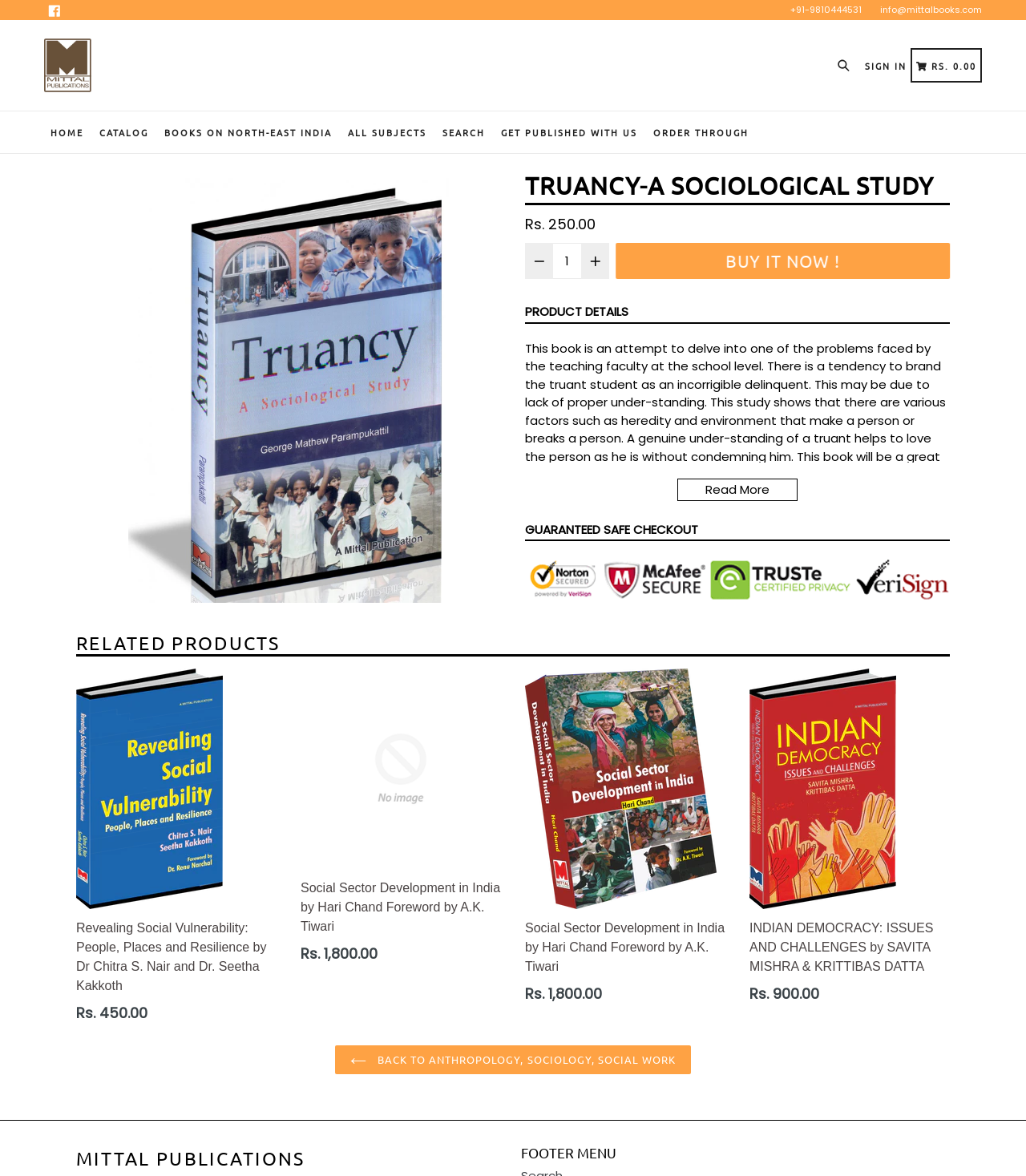Provide the text content of the webpage's main heading.

TRUANCY-A SOCIOLOGICAL STUDY